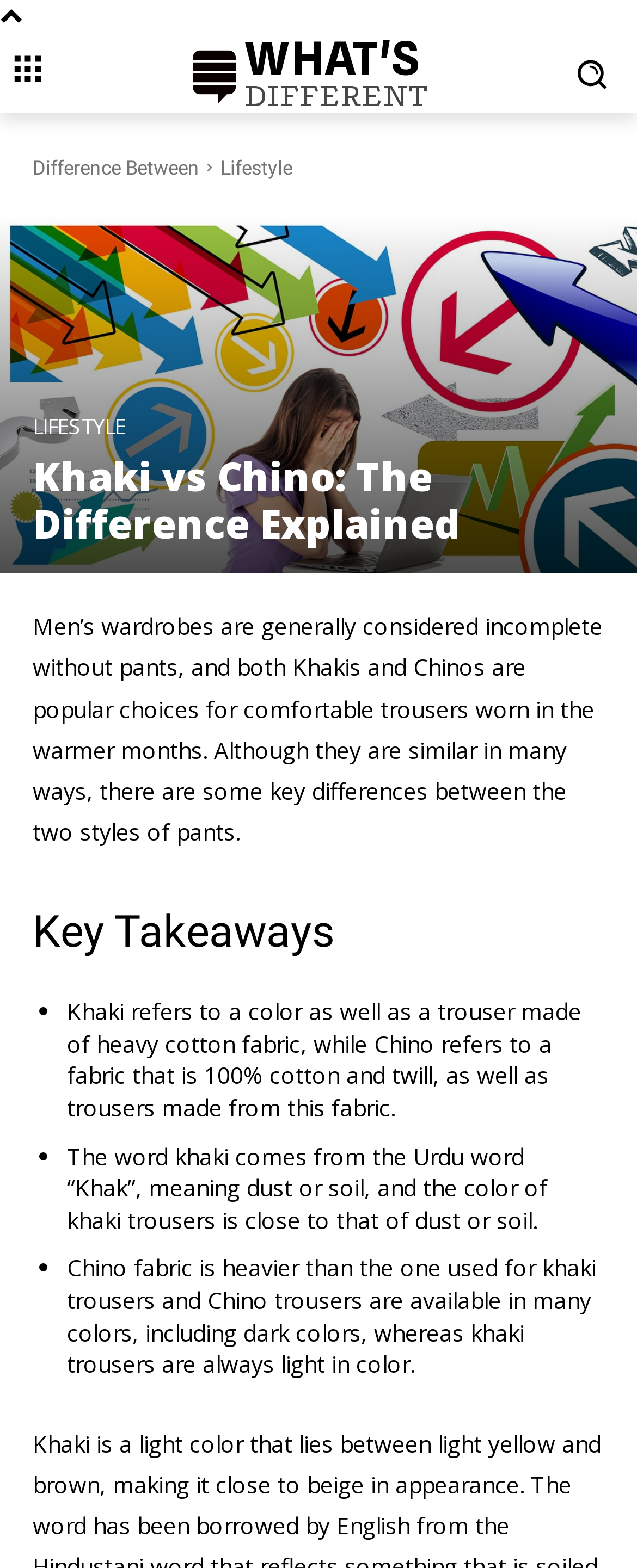Locate the bounding box coordinates of the UI element described by: "Lifestyle". The bounding box coordinates should consist of four float numbers between 0 and 1, i.e., [left, top, right, bottom].

[0.051, 0.266, 0.197, 0.279]